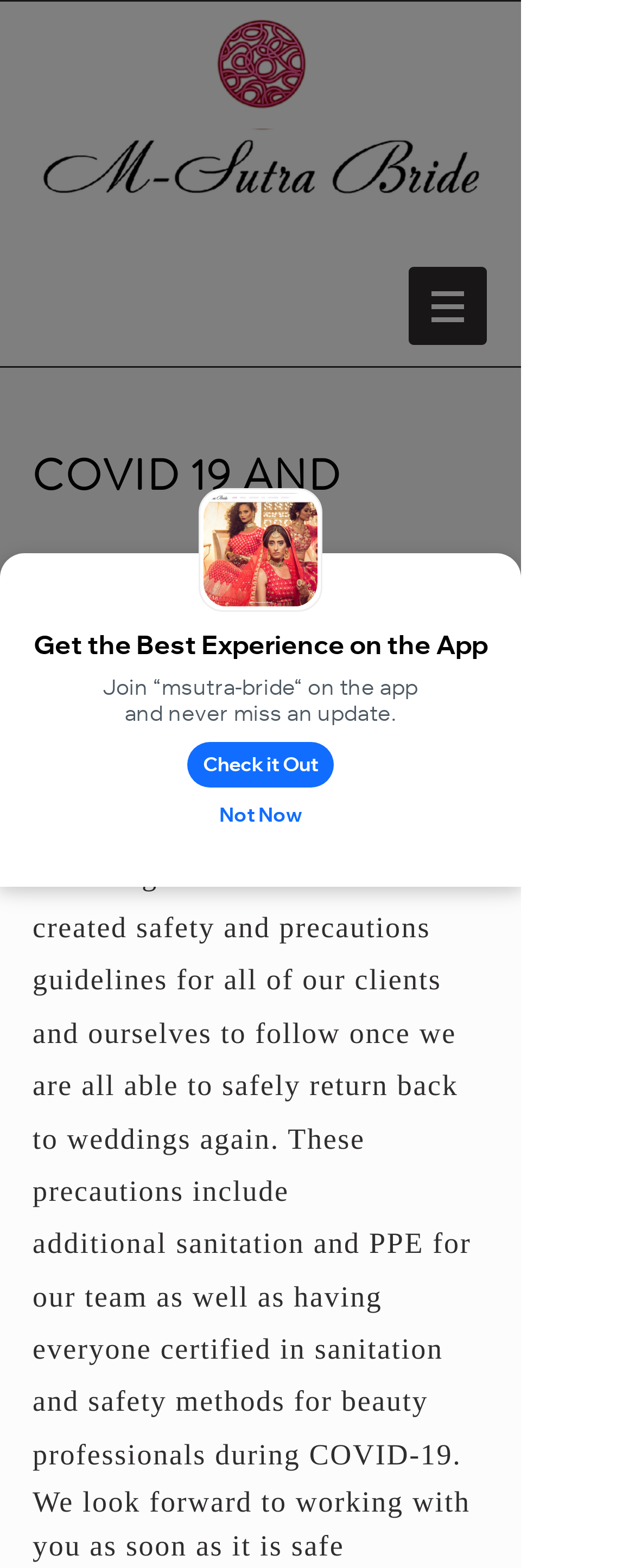Using the element description provided, determine the bounding box coordinates in the format (top-left x, top-left y, bottom-right x, bottom-right y). Ensure that all values are floating point numbers between 0 and 1. Element description: Phone

[0.0, 0.504, 0.274, 0.566]